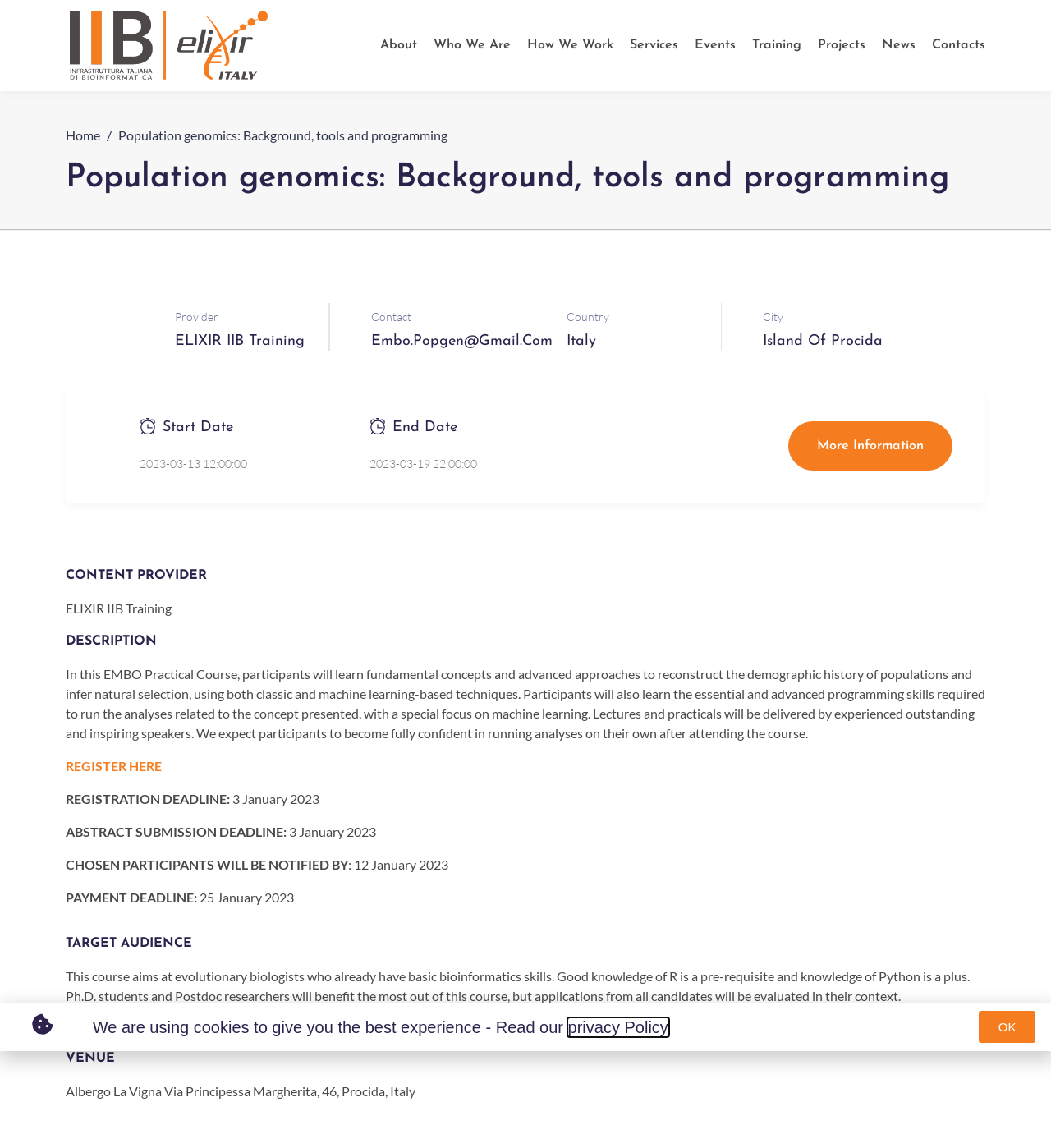What is the target audience for this course?
Kindly offer a comprehensive and detailed response to the question.

I found the answer by looking at the 'TARGET AUDIENCE' section on the webpage, which is located below the 'DESCRIPTION' heading. The text 'This course aims at evolutionary biologists...' is listed as the target audience.